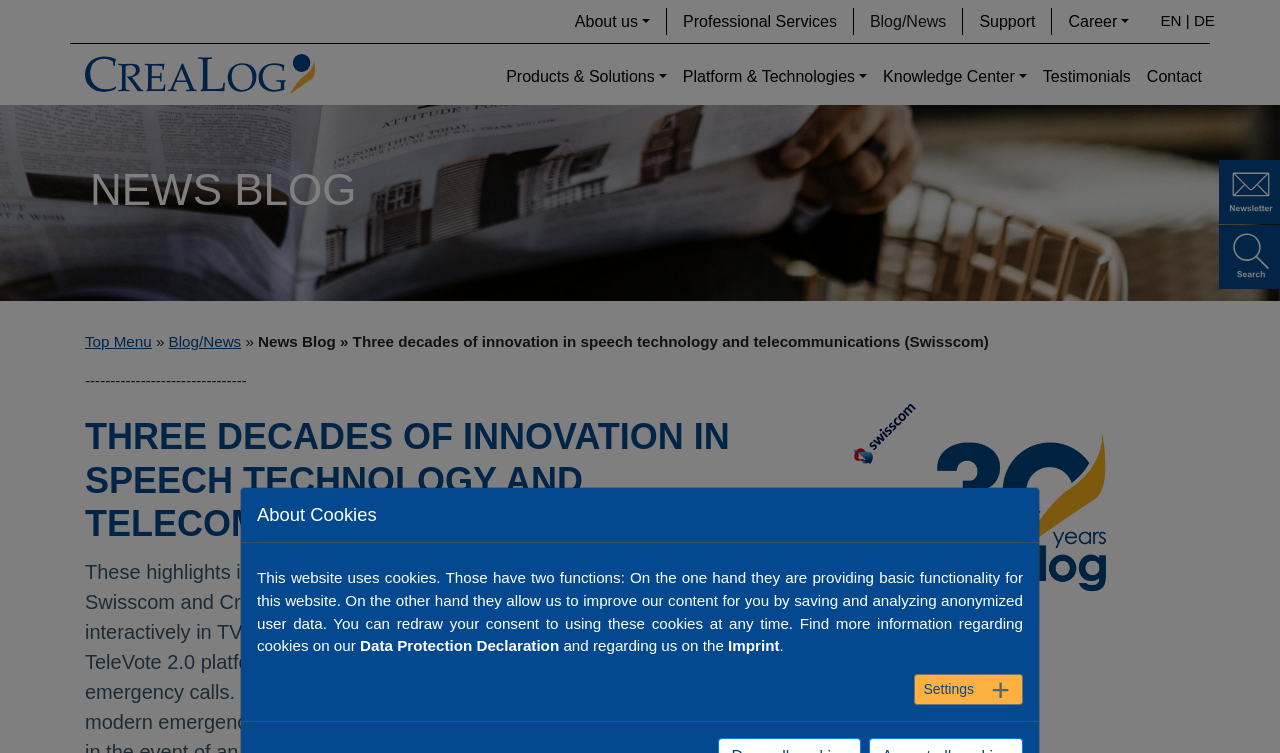What is the purpose of the cookies on this website?
Please respond to the question with a detailed and informative answer.

The webpage has a section about cookies, which states that they are used for providing basic functionality for the website and for improving the content by saving and analyzing anonymized user data.